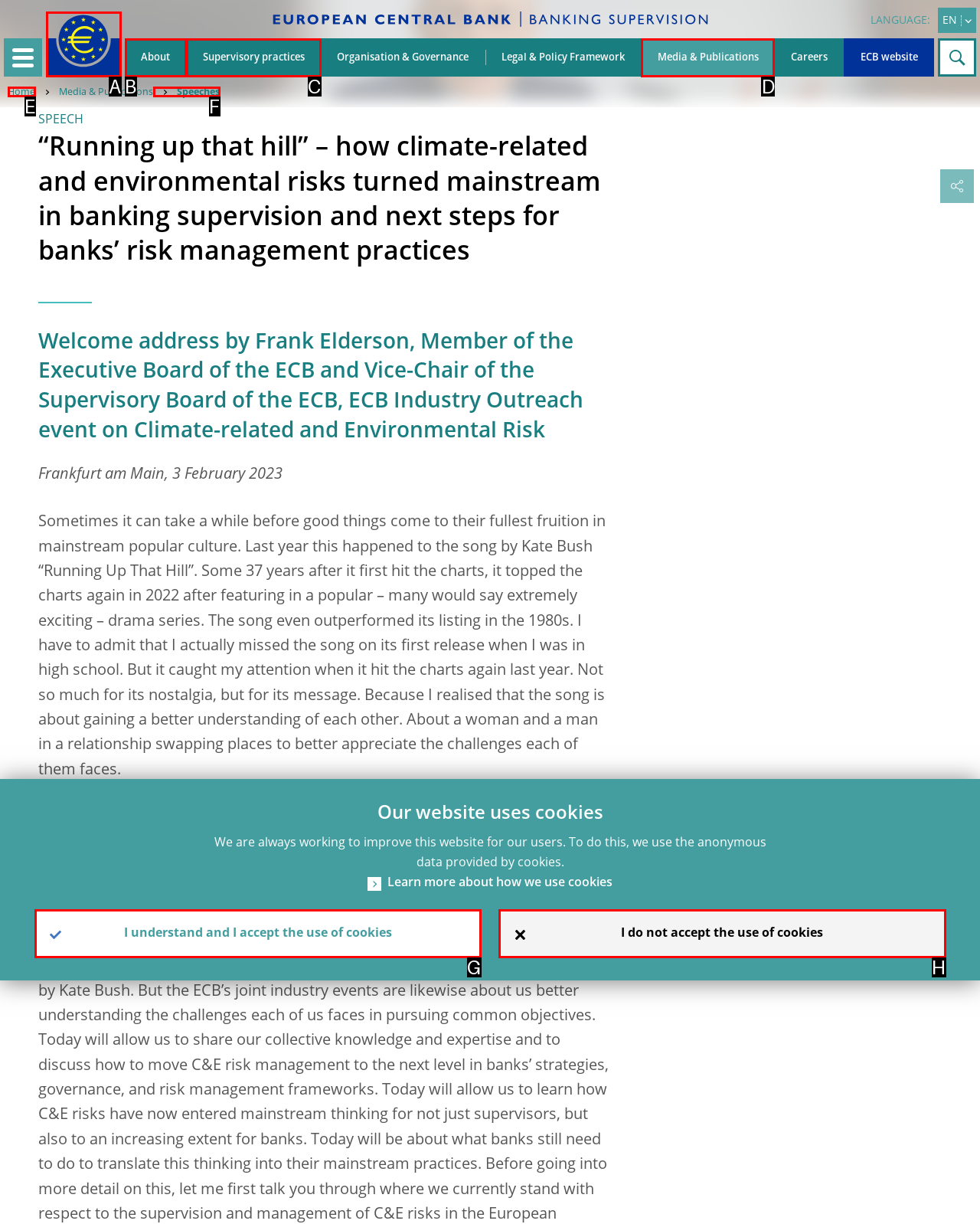Find the HTML element that matches the description: alt="Go to our homepage"
Respond with the corresponding letter from the choices provided.

A